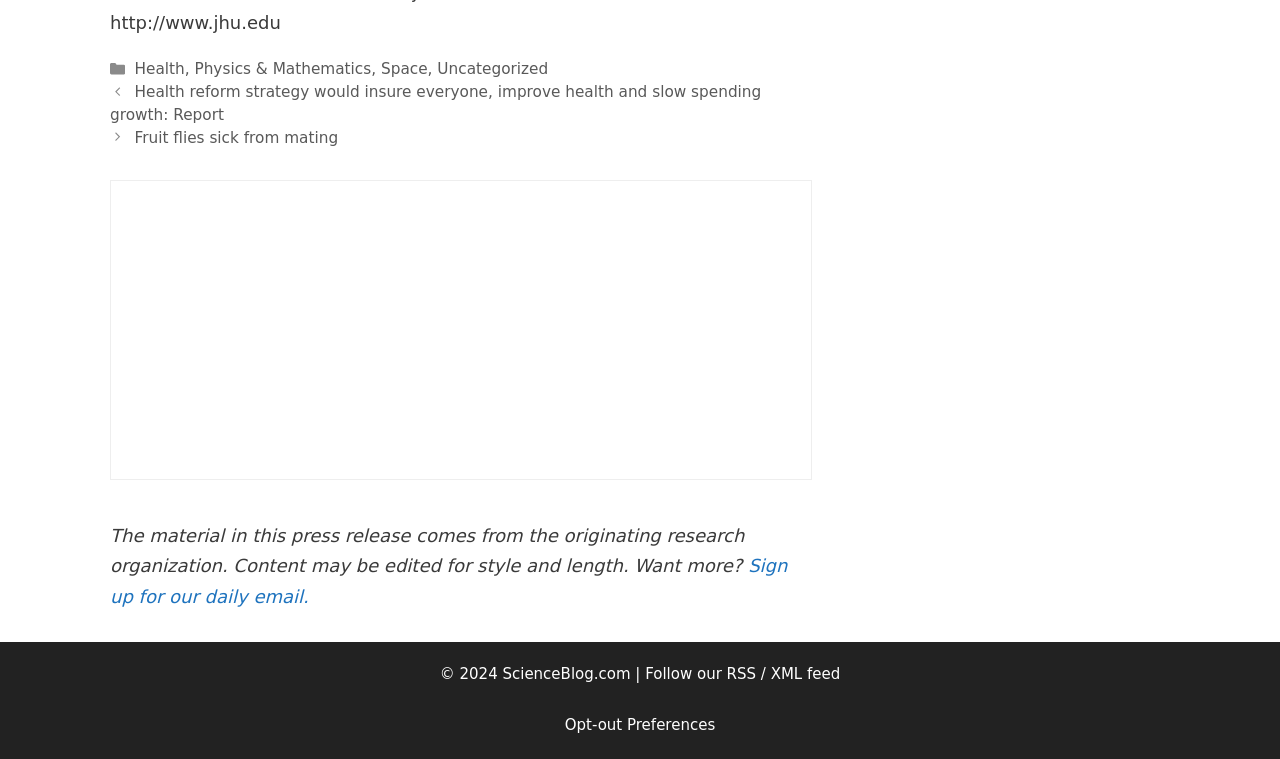What is the name of this website?
Using the image, provide a concise answer in one word or a short phrase.

ScienceBlog.com